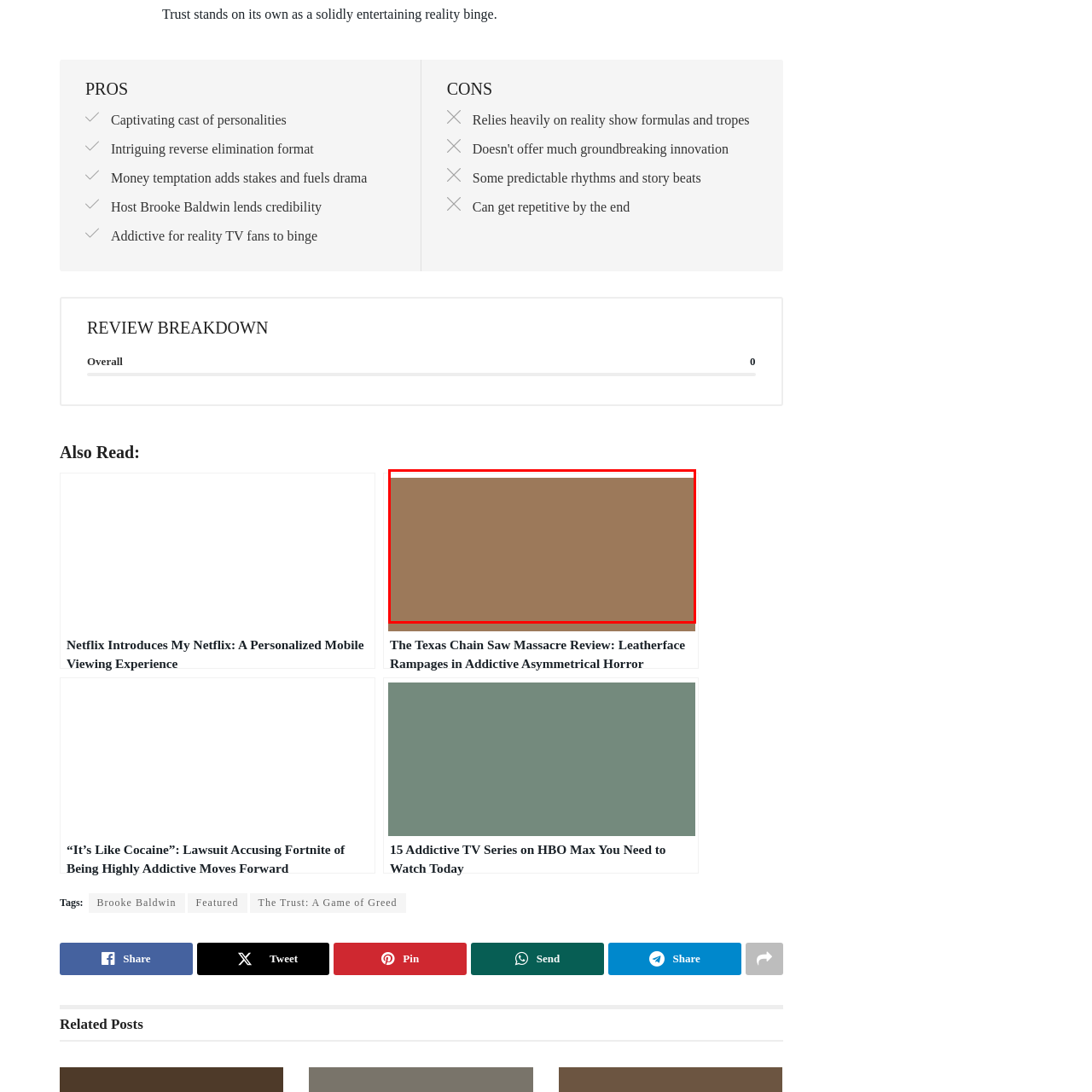Is the review part of a larger discussion?
Observe the part of the image inside the red bounding box and answer the question concisely with one word or a short phrase.

Yes